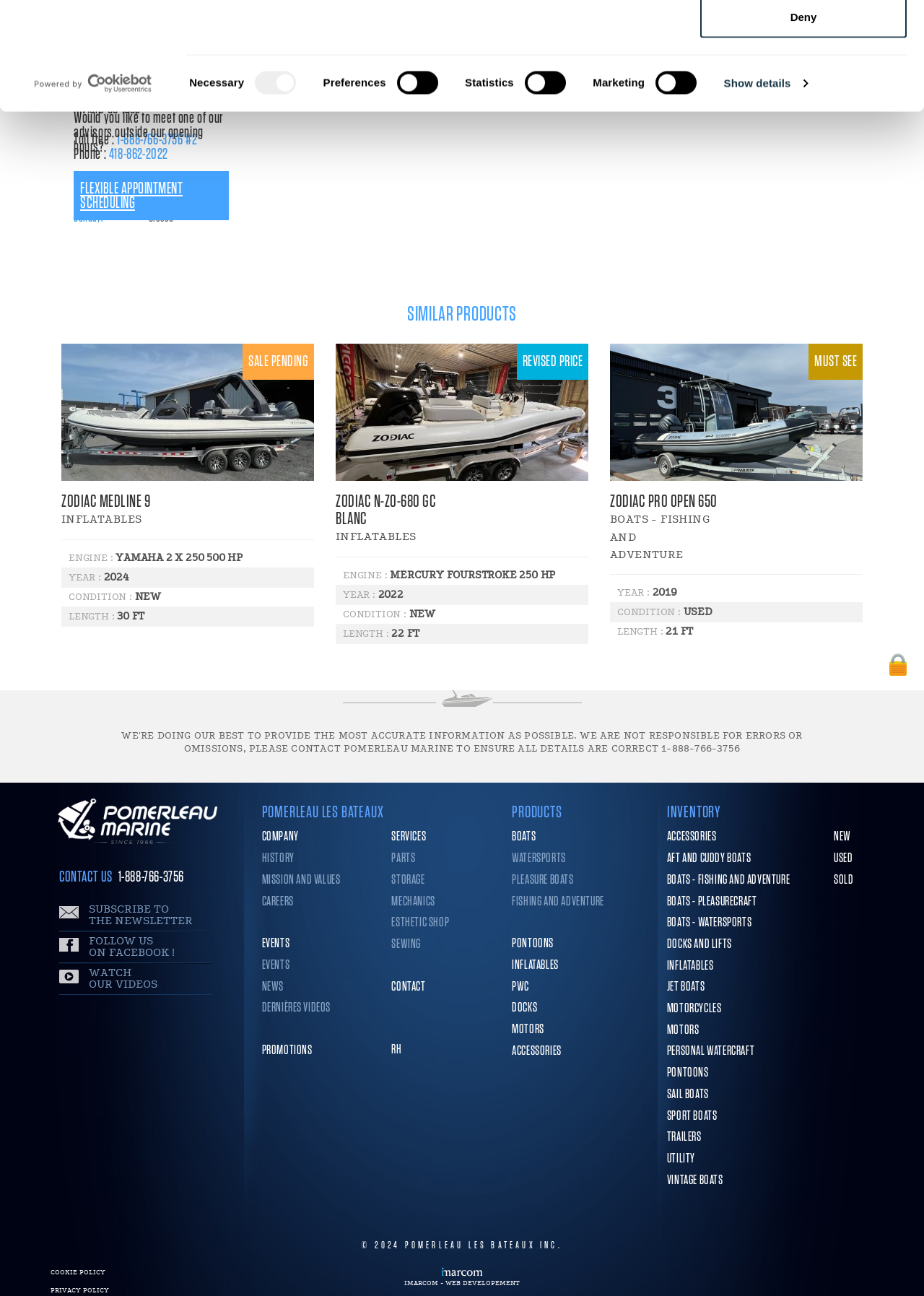Determine the coordinates of the bounding box for the clickable area needed to execute this instruction: "Click the '1-888-766-3756 #2' phone number".

[0.127, 0.102, 0.214, 0.114]